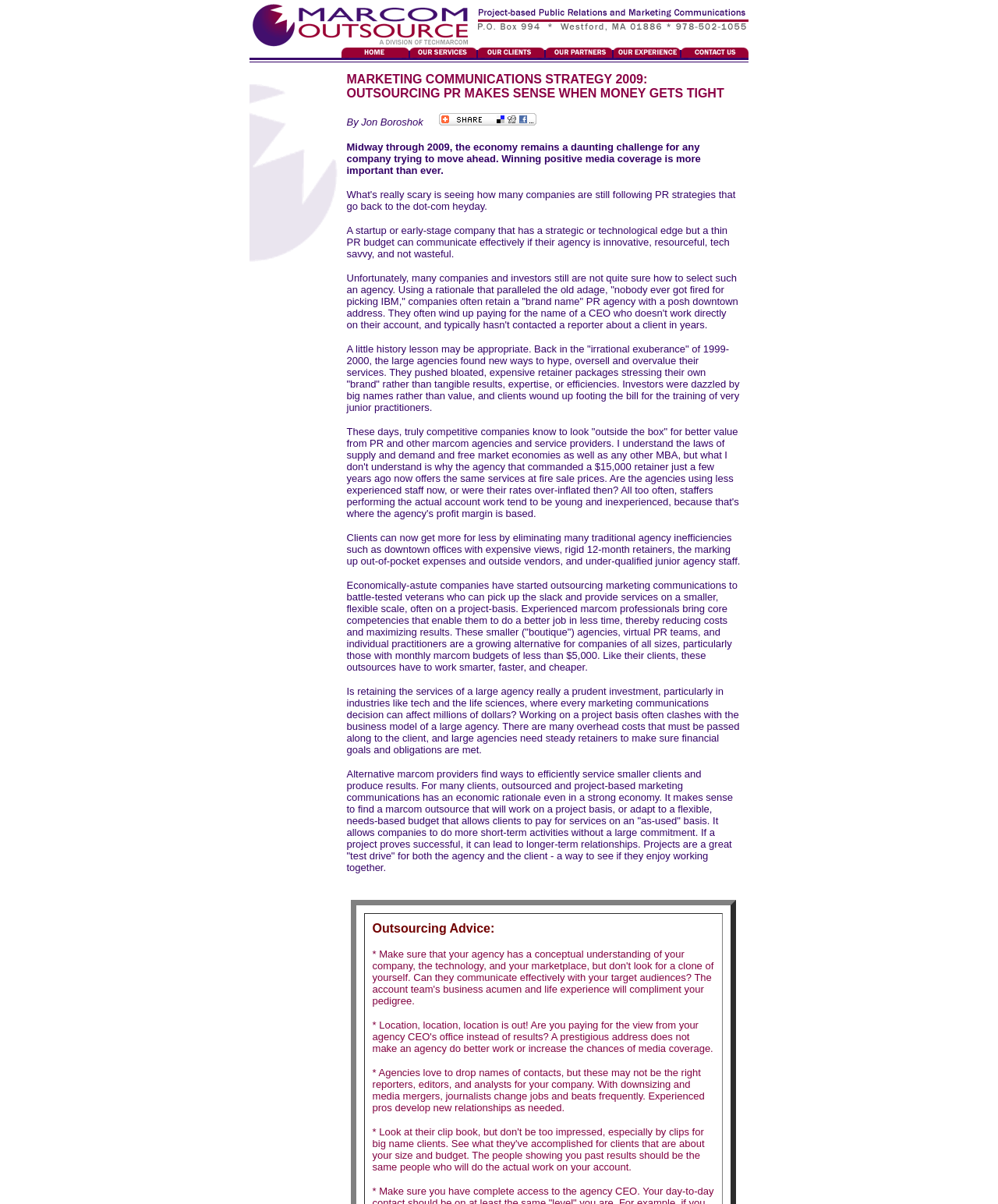What is the tone of the webpage content?
Please respond to the question with a detailed and informative answer.

The tone of the webpage content is informative, as it provides explanations and examples of the benefits of outsourcing marketing communications. It is also critical, as it critiques the traditional agency model and highlights the inefficiencies and overpricing of large agencies.